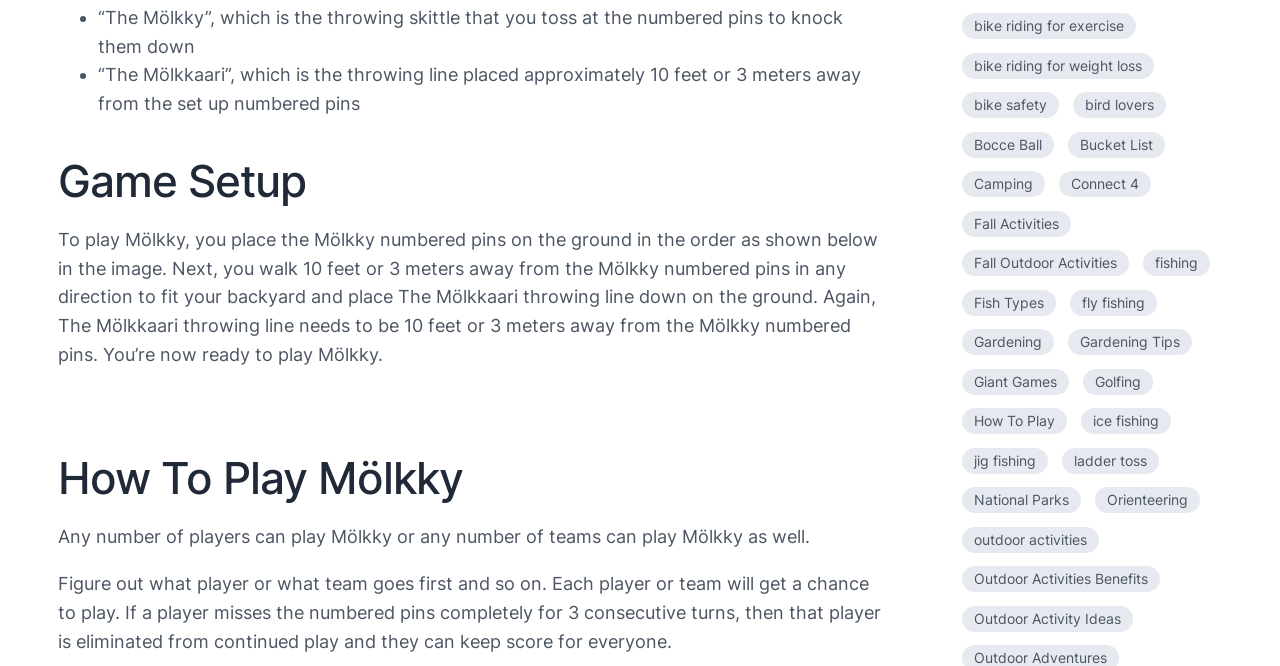With reference to the image, please provide a detailed answer to the following question: What is the purpose of the Mölkkaari throwing line?

Based on the text 'Next, you walk 10 feet or 3 meters away from the Mölkky numbered pins in any direction to fit your backyard and place The Mölkkaari throwing line down on the ground.', I can infer that the Mölkkaari throwing line is used to mark the throwing distance from the Mölkky numbered pins.